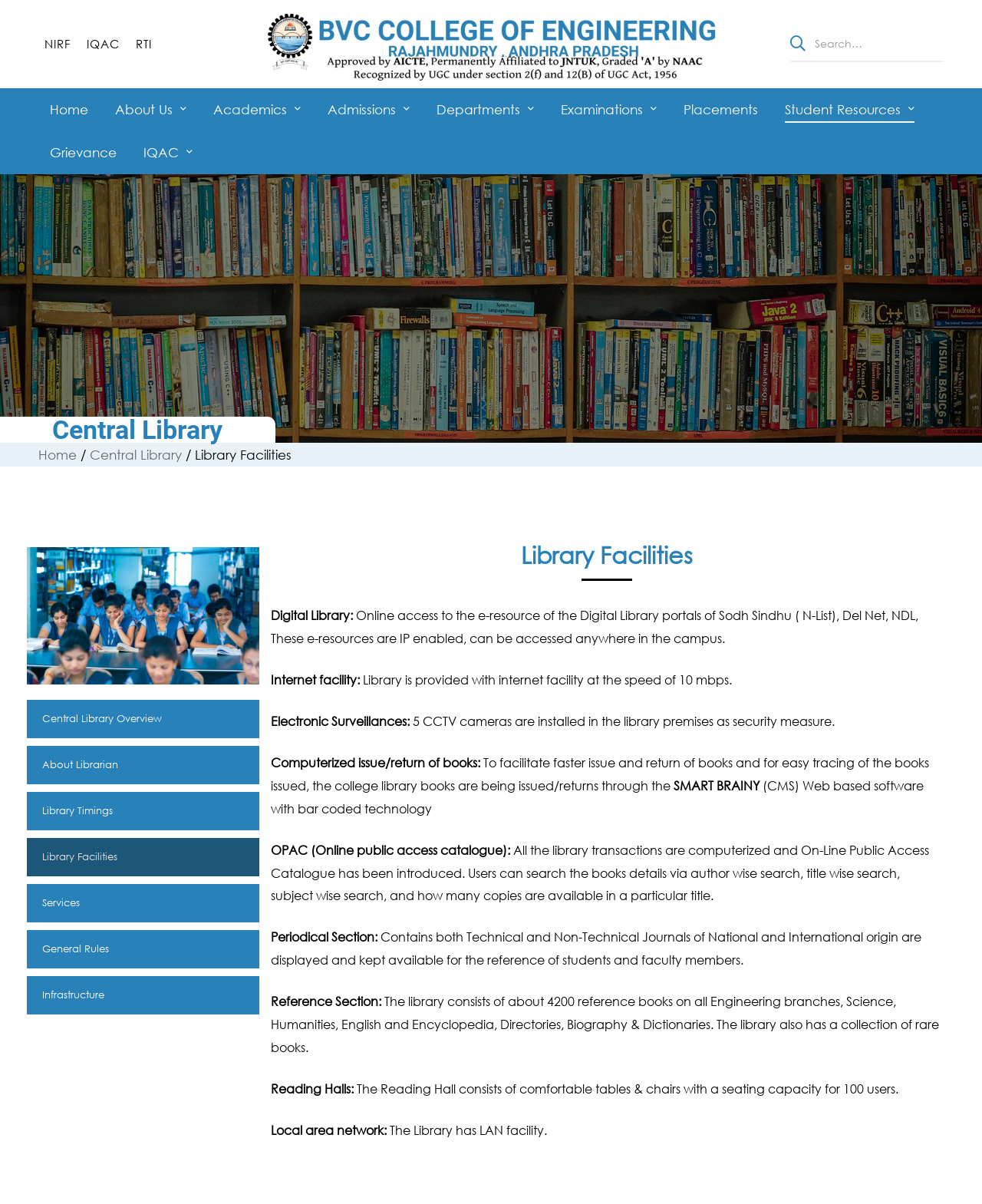Provide the bounding box coordinates of the HTML element described by the text: "General Rules".

[0.027, 0.772, 0.264, 0.804]